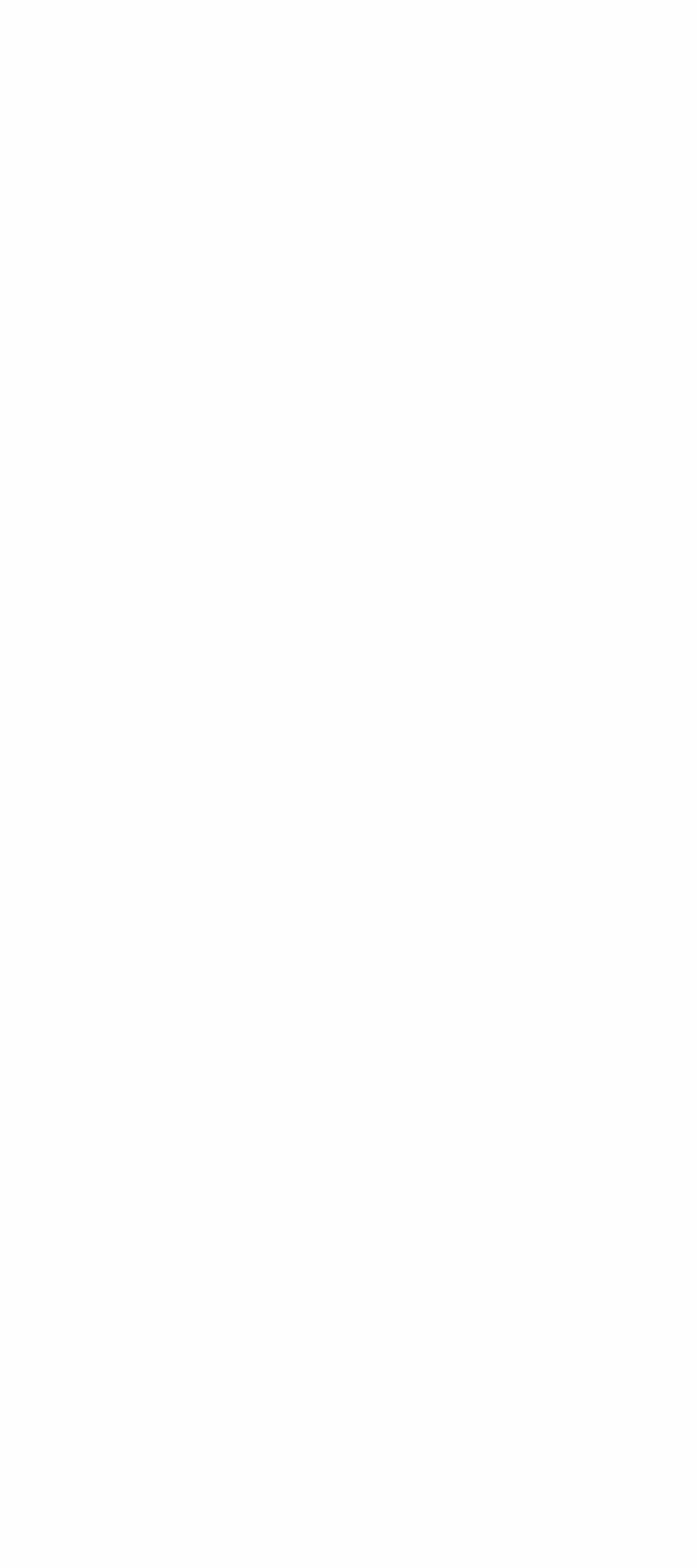Look at the image and answer the question in detail:
What is the date mentioned in the article?

The date can be found in the static text element that describes the content of the article, which mentions 'ON APRIL 2, 2013'.